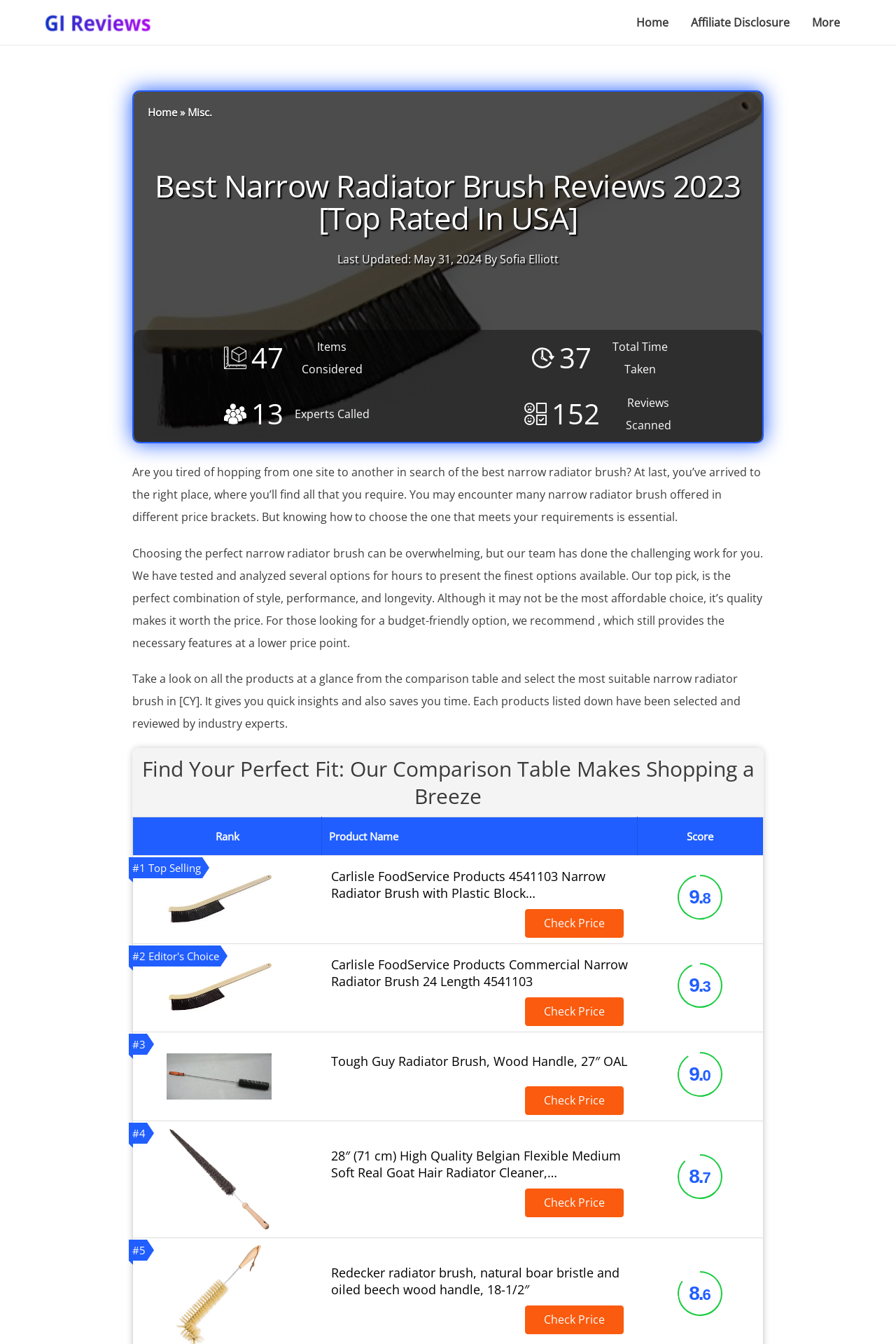How many experts were involved in the review process?
Use the image to answer the question with a single word or phrase.

13